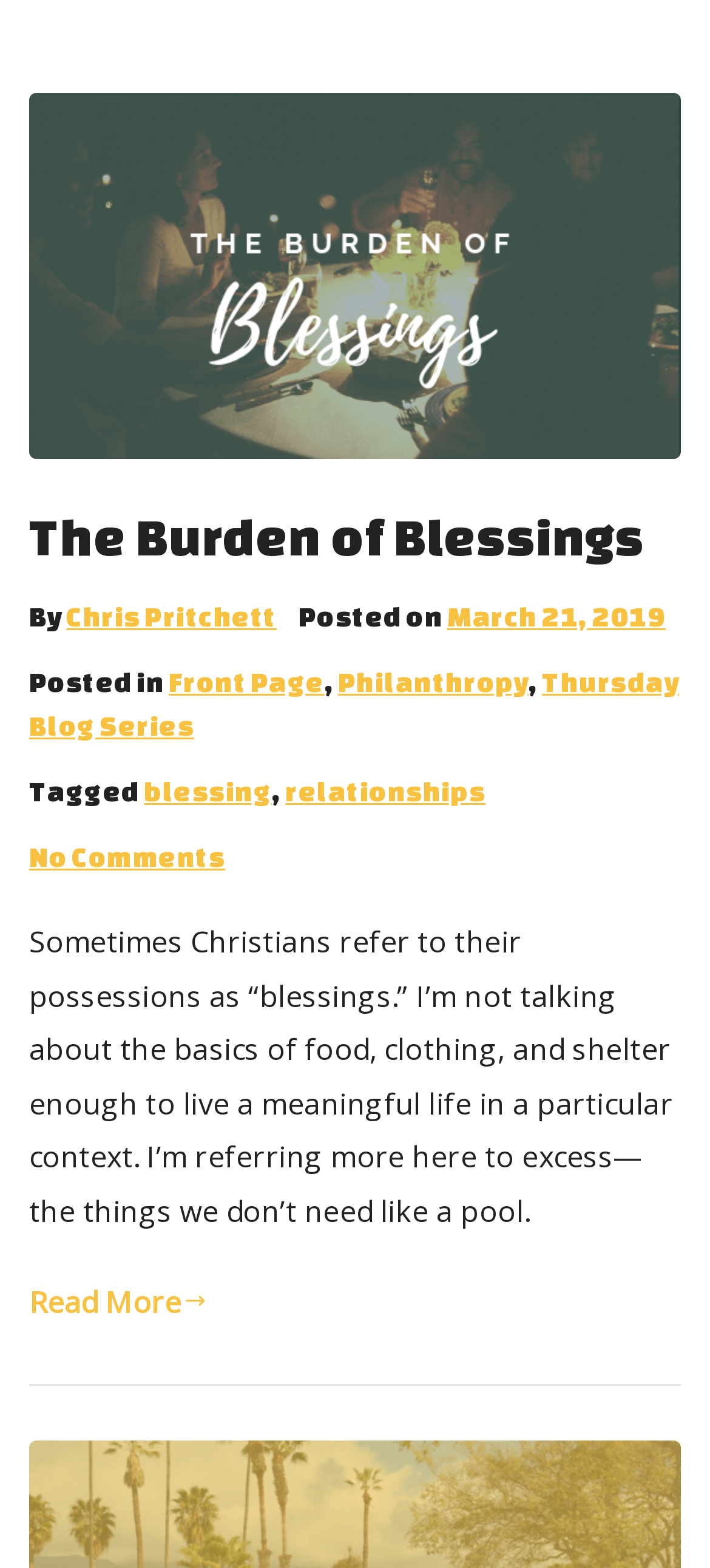Please determine the bounding box coordinates, formatted as (top-left x, top-left y, bottom-right x, bottom-right y), with all values as floating point numbers between 0 and 1. Identify the bounding box of the region described as: Thursday Blog Series

[0.041, 0.425, 0.957, 0.473]